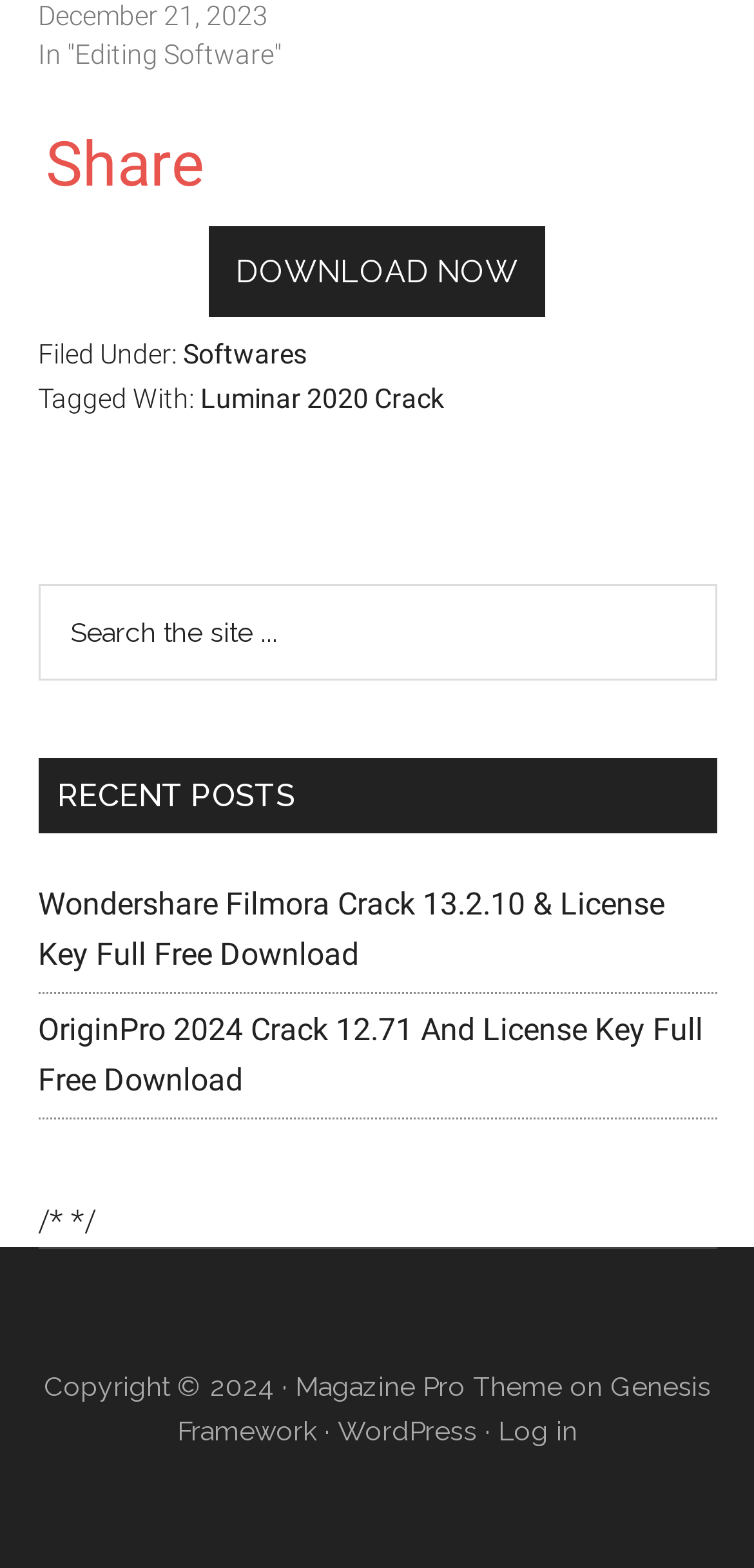Predict the bounding box of the UI element that fits this description: "name="s" placeholder="Search the site ..."".

[0.05, 0.372, 0.95, 0.434]